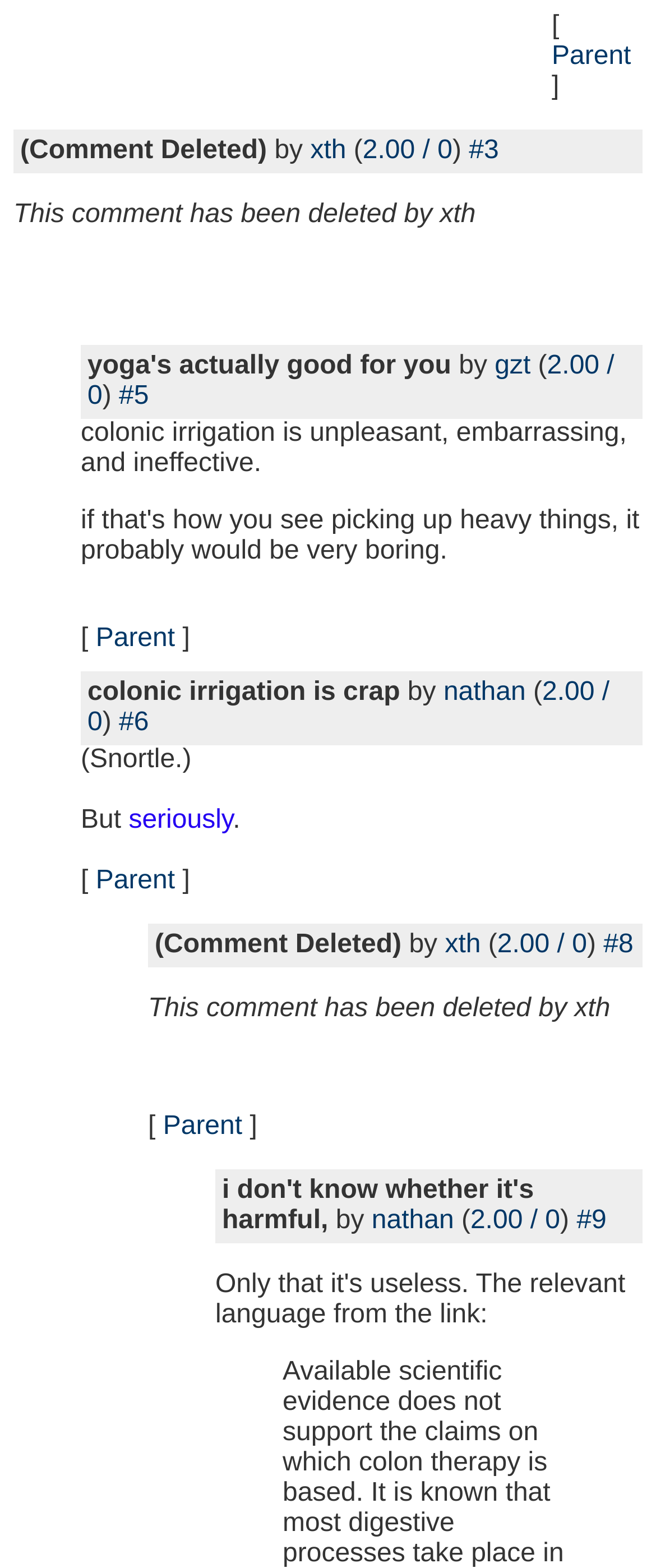What is the date of the first comment?
Please provide a single word or phrase in response based on the screenshot.

Thu Jun 24, 2010